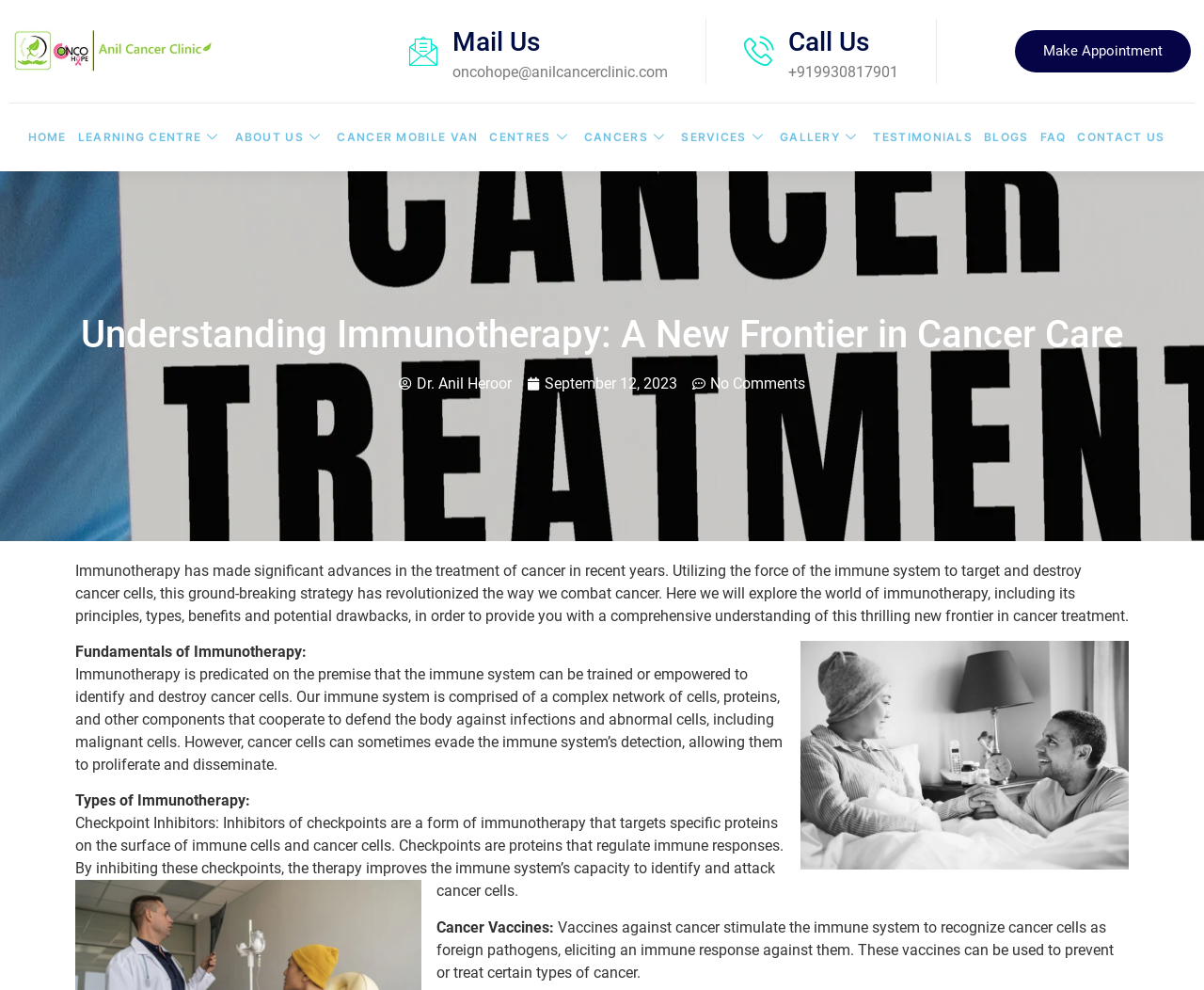Find the bounding box coordinates of the element you need to click on to perform this action: 'Contact us via email'. The coordinates should be represented by four float values between 0 and 1, in the format [left, top, right, bottom].

[0.376, 0.063, 0.555, 0.081]